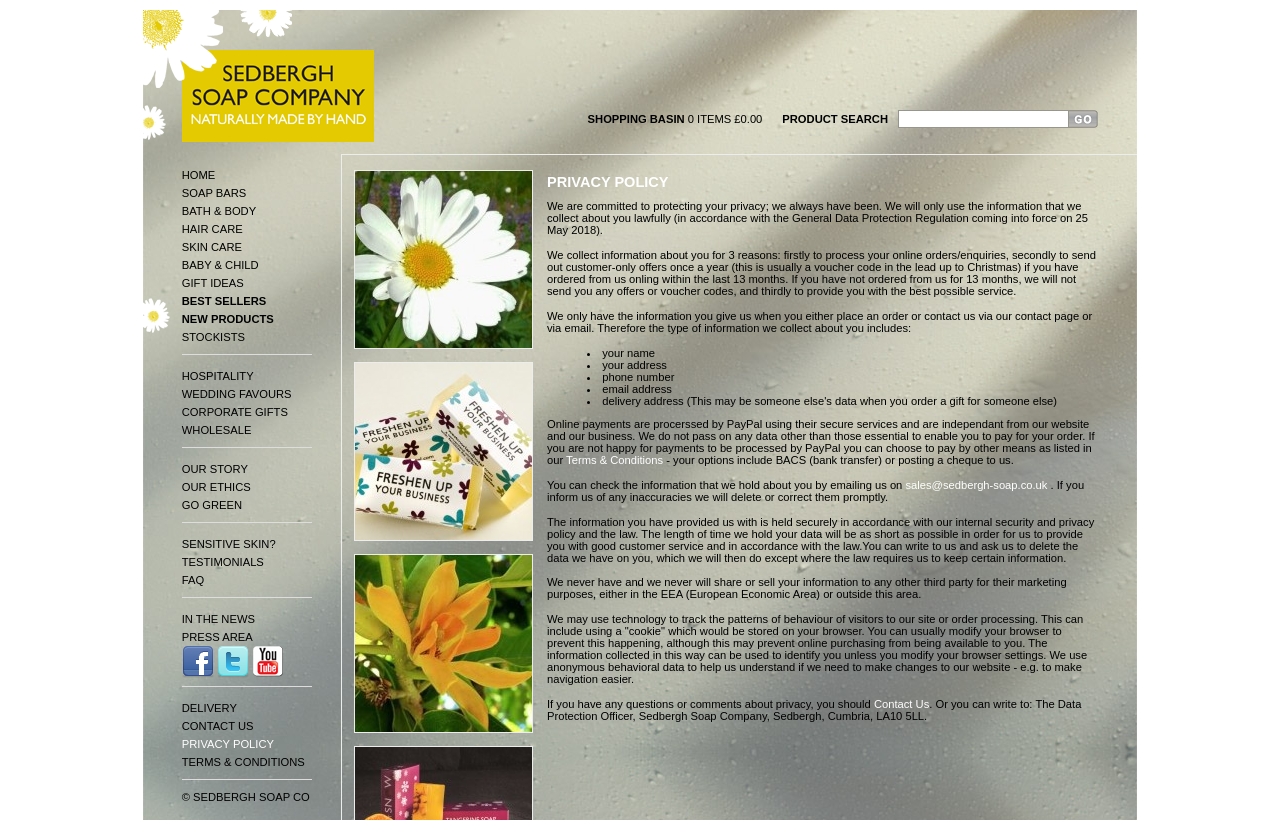Show the bounding box coordinates for the element that needs to be clicked to execute the following instruction: "Follow Sedbergh Soap Company on Twitter". Provide the coordinates in the form of four float numbers between 0 and 1, i.e., [left, top, right, bottom].

[0.169, 0.795, 0.194, 0.817]